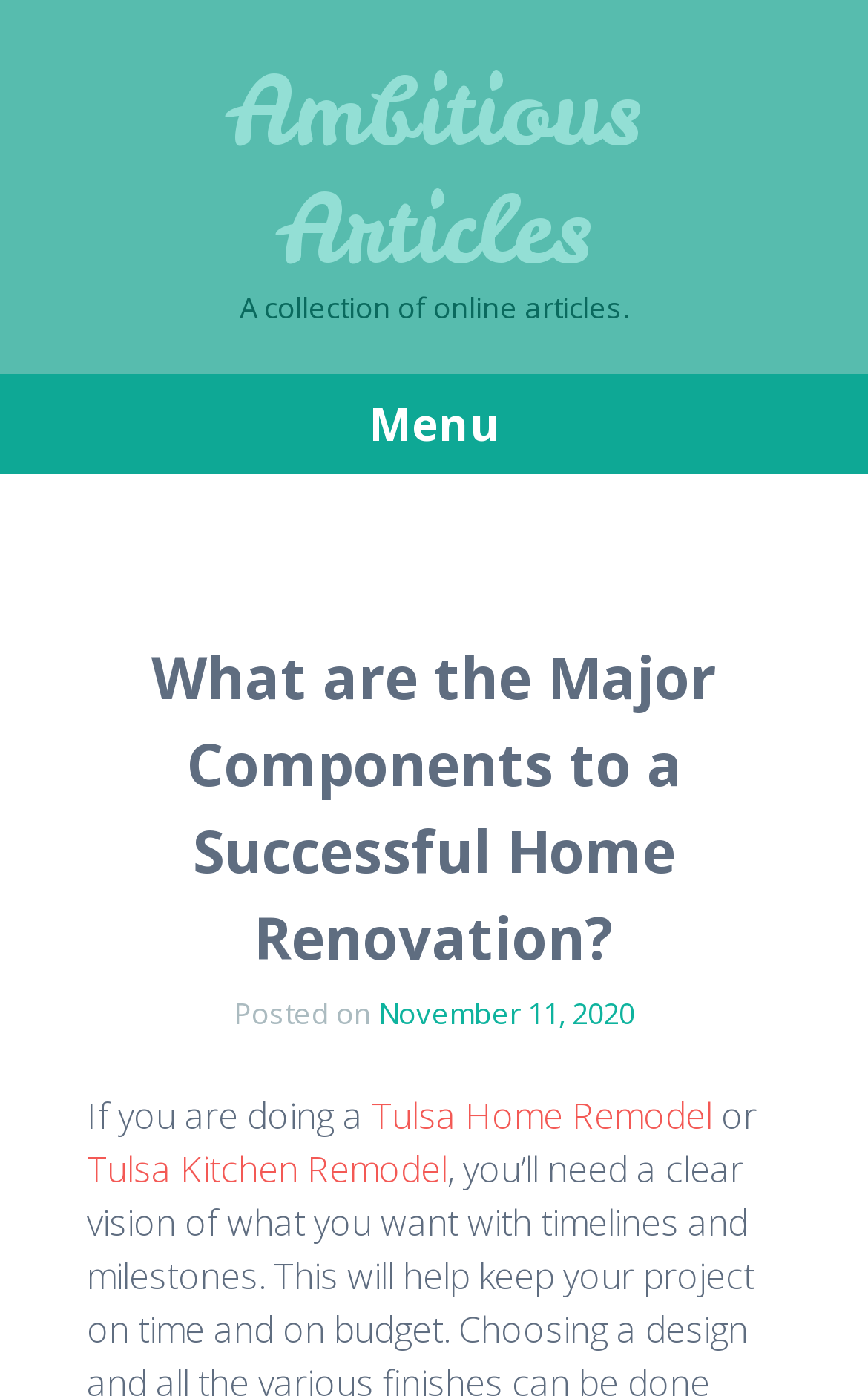Explain the contents of the webpage comprehensively.

The webpage appears to be an article about home renovation, specifically focusing on the major components of a successful home renovation. At the top of the page, there is a heading that reads "Ambitious Articles" with a link to the same title. Below this, there is a secondary heading that describes the website as "A collection of online articles."

To the right of these headings, there is a menu section with a heading that simply reads "Menu." Within this menu, there is a subheading that displays the title of the article, "What are the Major Components to a Successful Home Renovation?" This title is positioned near the top of the page, slightly below the main headings.

Below the article title, there is a section that displays the publication date, "Posted on November 11, 2020." This section is positioned roughly in the middle of the page.

The main content of the article begins below the publication date section. The text starts with the sentence "If you are doing a Tulsa Home Remodel or Tulsa Kitchen Remodel, you'll need a clear vision of what you want with timelines and milestones." The keywords "Tulsa Home Remodel" and "Tulsa Kitchen Remodel" are highlighted as links. The text is positioned in the lower half of the page, with the links situated near the center.